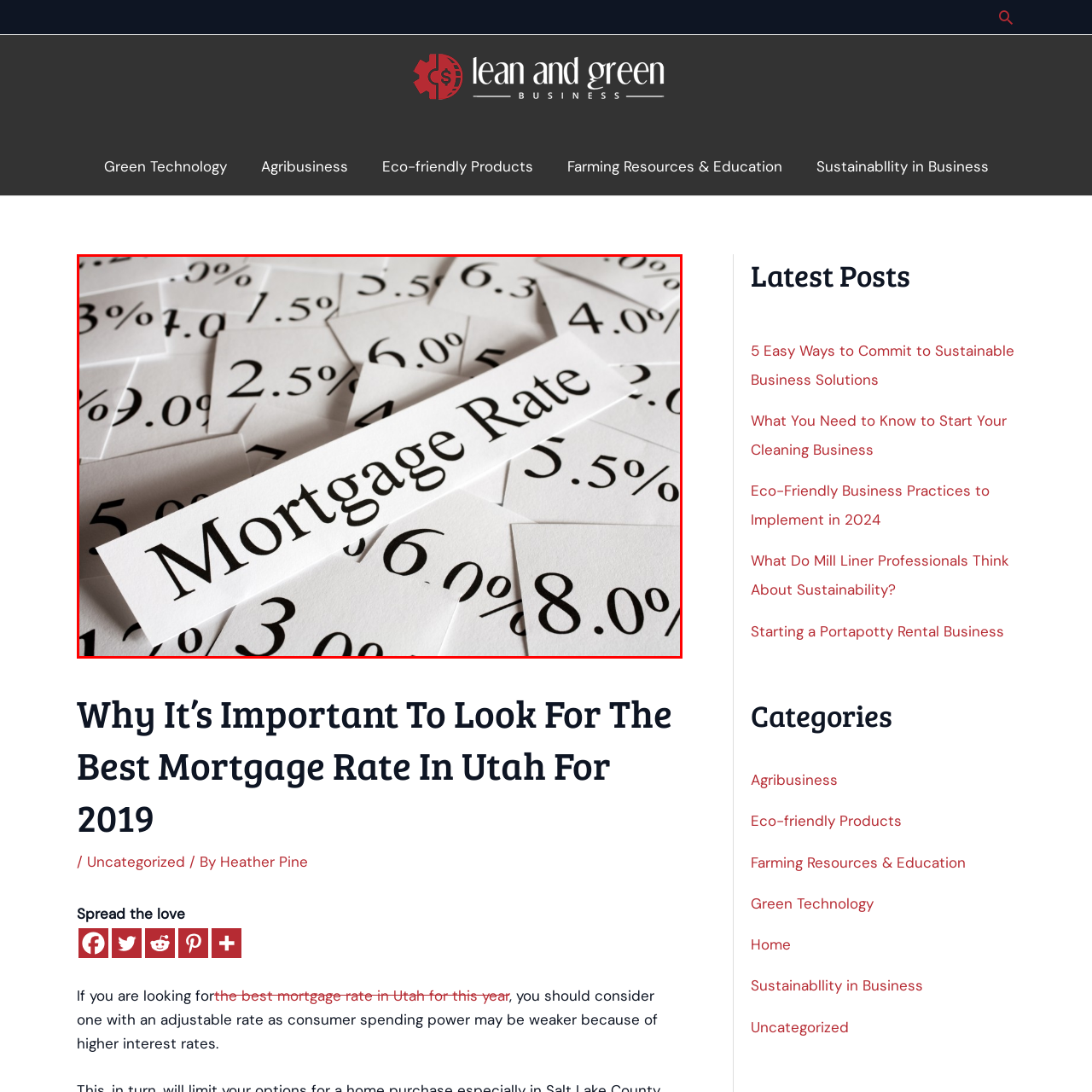Analyze the image highlighted by the red bounding box and give a one-word or phrase answer to the query: What type of mortgages are discussed in the related article?

Adjustable Rate Mortgages